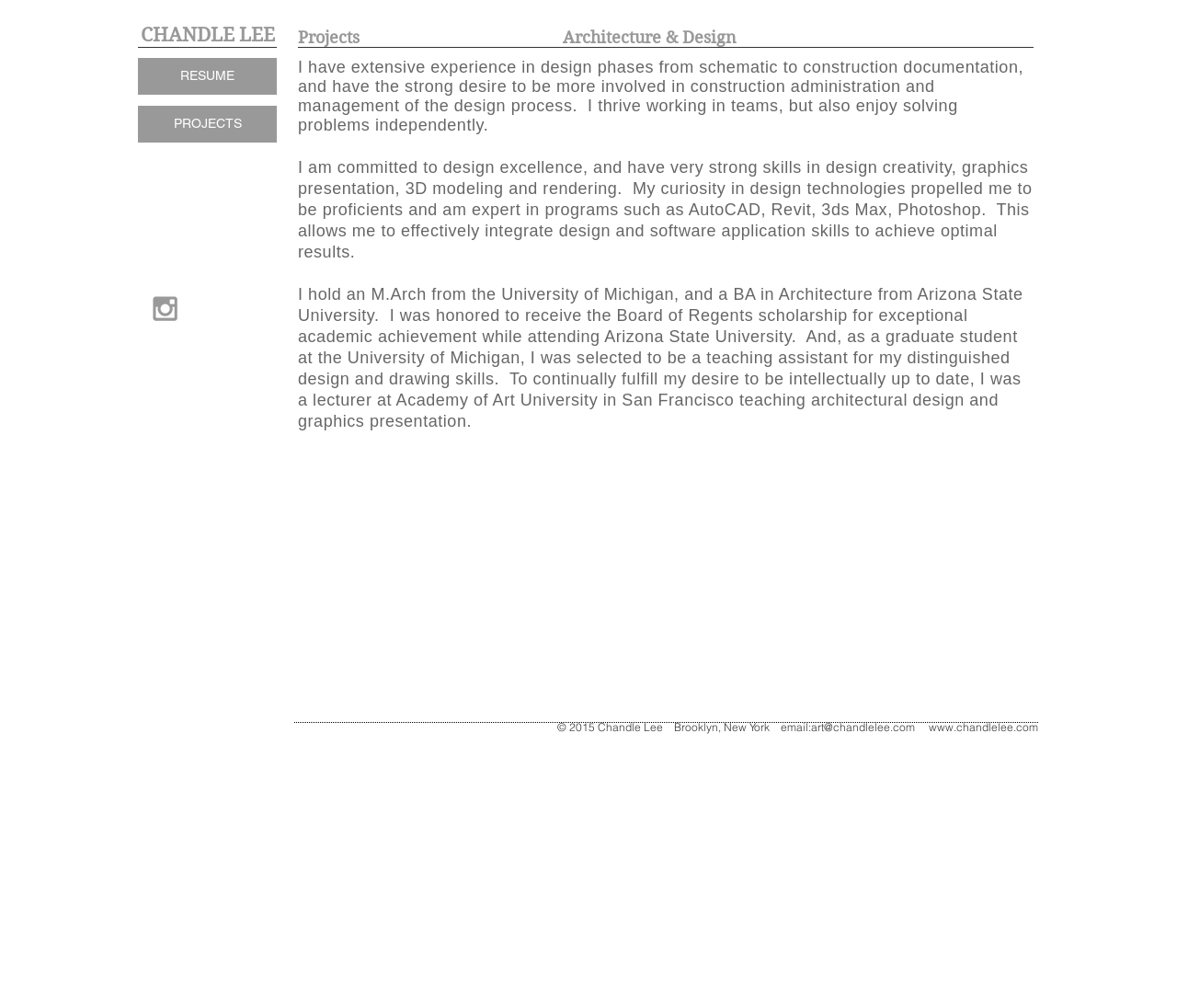Extract the bounding box coordinates of the UI element described by: "CHANDLE LEE". The coordinates should include four float numbers ranging from 0 to 1, e.g., [left, top, right, bottom].

[0.111, 0.016, 0.242, 0.055]